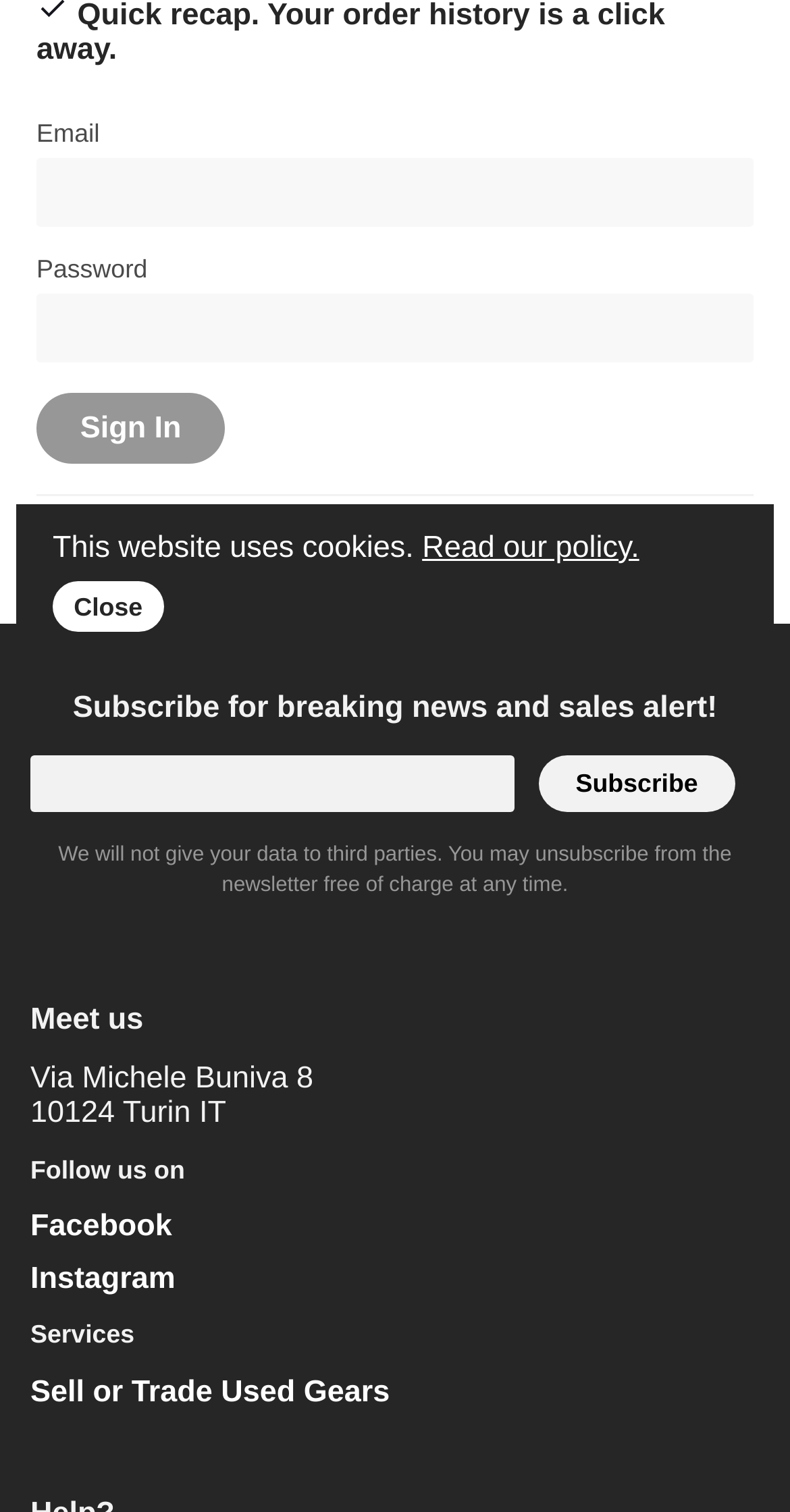Please find the bounding box for the UI element described by: "parent_node: Subscribe".

[0.038, 0.499, 0.651, 0.537]